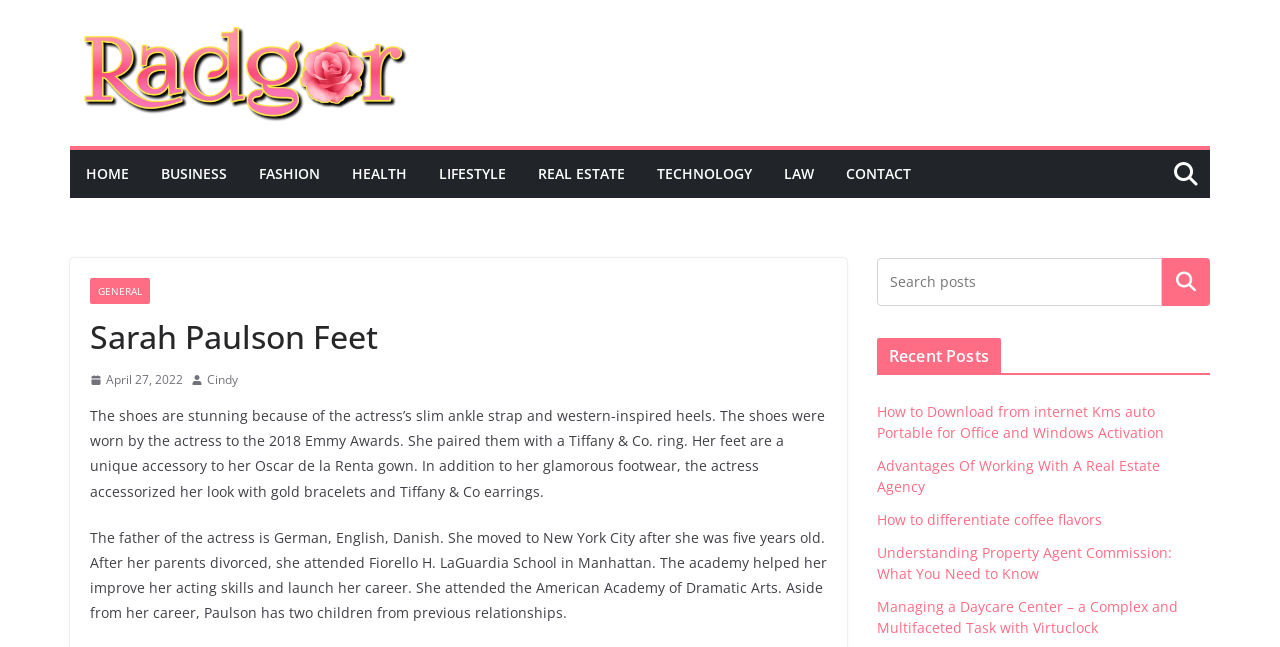Determine the bounding box coordinates for the element that should be clicked to follow this instruction: "View recent posts". The coordinates should be given as four float numbers between 0 and 1, in the format [left, top, right, bottom].

[0.685, 0.523, 0.782, 0.576]